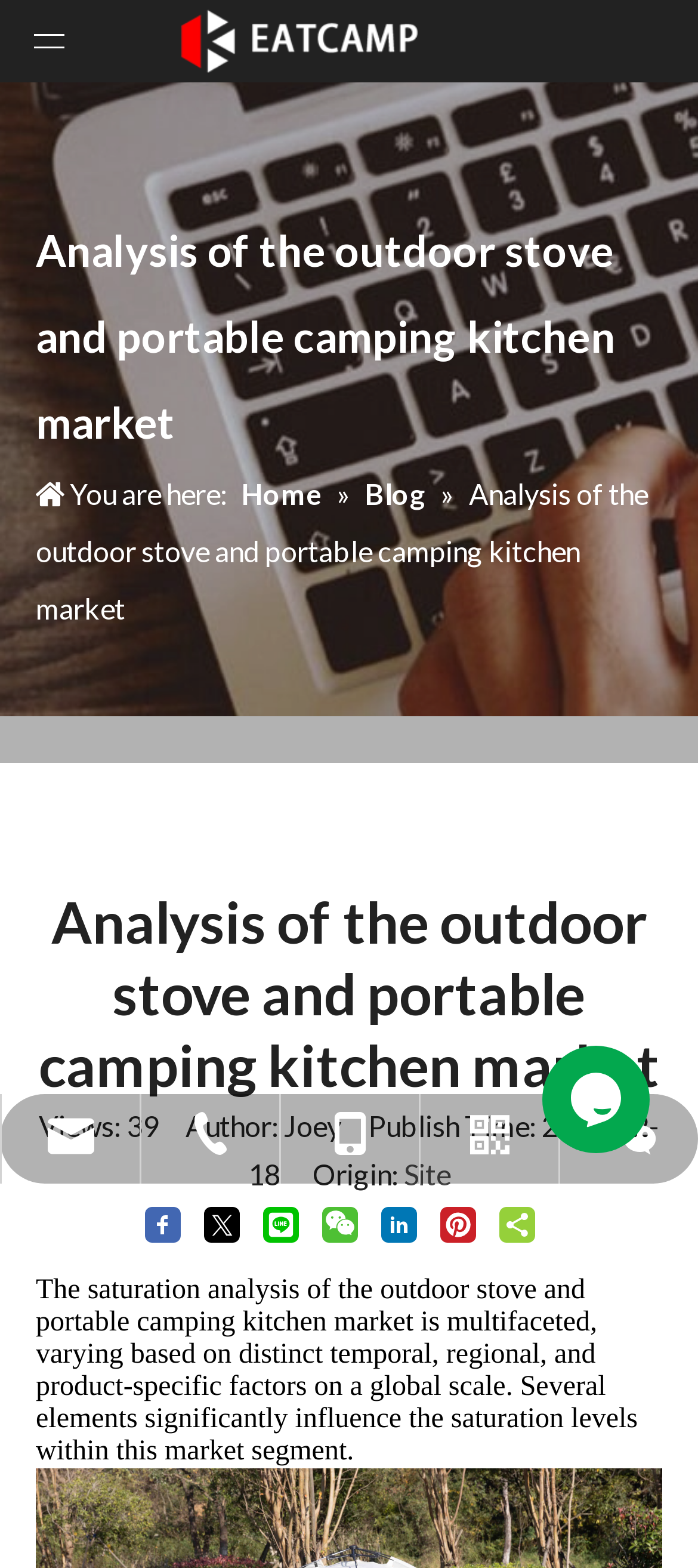Given the element description "Site" in the screenshot, predict the bounding box coordinates of that UI element.

[0.578, 0.738, 0.645, 0.76]